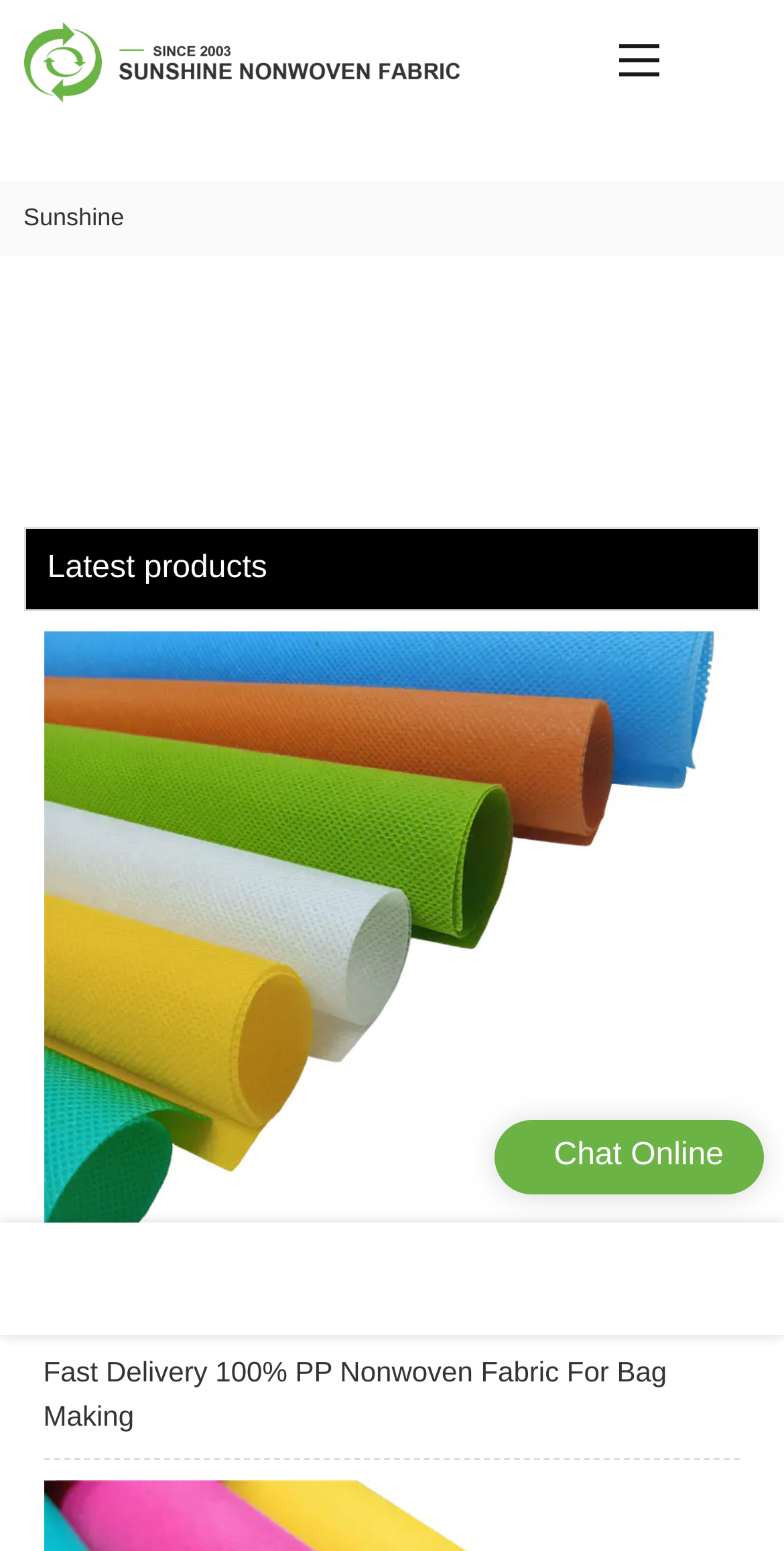Describe all the significant parts and information present on the webpage.

The webpage is about Sunshine Nonwoven Fabric Co., Ltd, and it appears to be a company website. At the top left corner, there is a logo of the company, which is an image with the text "Logo | Sunshine Non-woven". Next to the logo, there is a link with the text "Sunshine". 

On the top right corner, there is a button with no text. Below the logo and the button, there is a section with the title "Latest products". In this section, there is a link to a product called "Fast Delivery 100% PP Nonwoven Fabric For Bag Making", which is accompanied by an image of the product. The image takes up most of the width of the page.

At the bottom of the page, there are three links, arranged horizontally, with no text. Above these links, there is a text "Chat Online".